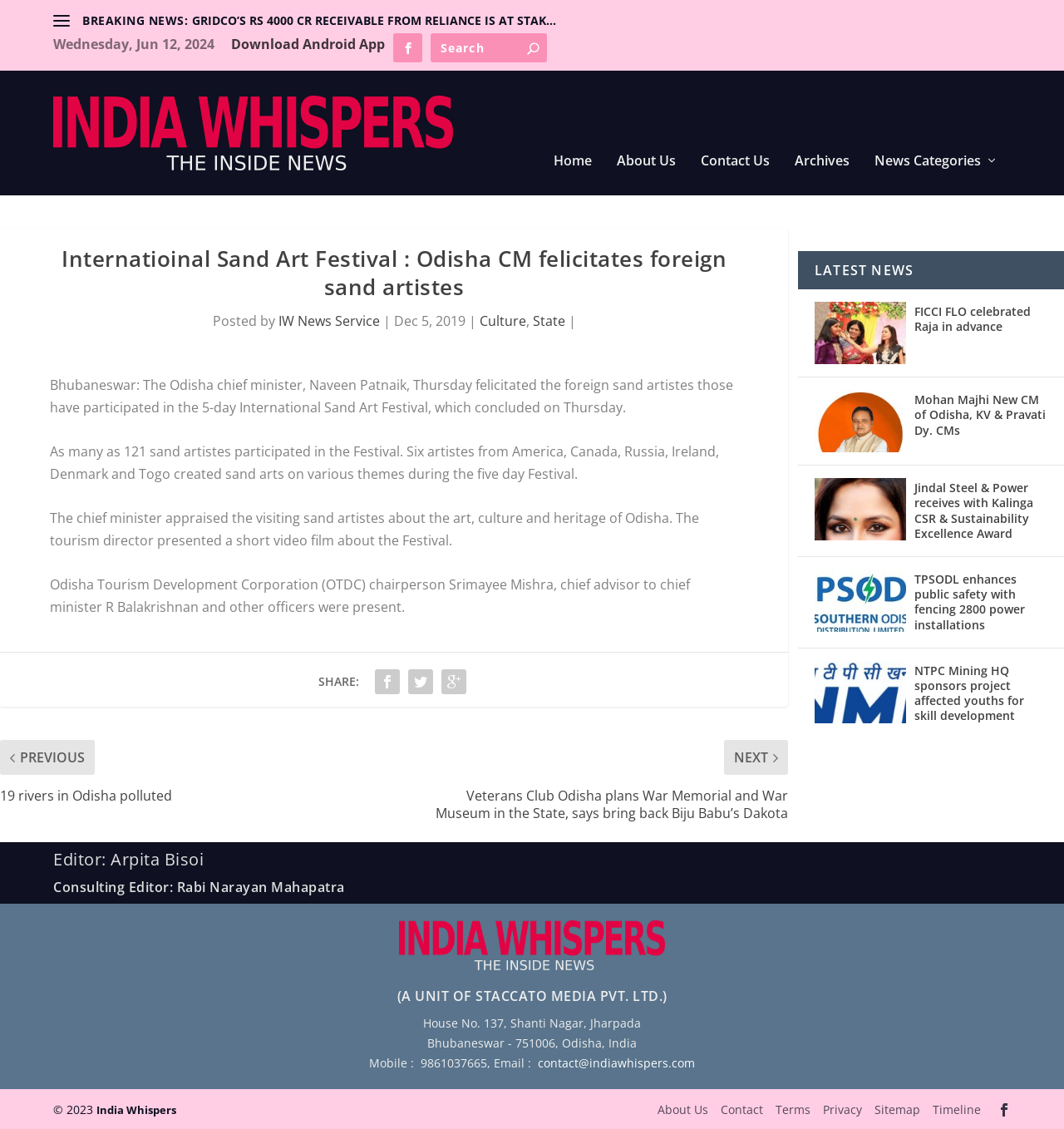What is the category of the news article 'FICCI FLO celebrated Raja in advance'?
Provide an in-depth answer to the question, covering all aspects.

I found the answer by looking at the section 'LATEST NEWS' and the article 'FICCI FLO celebrated Raja in advance', which is categorized under 'Culture'.